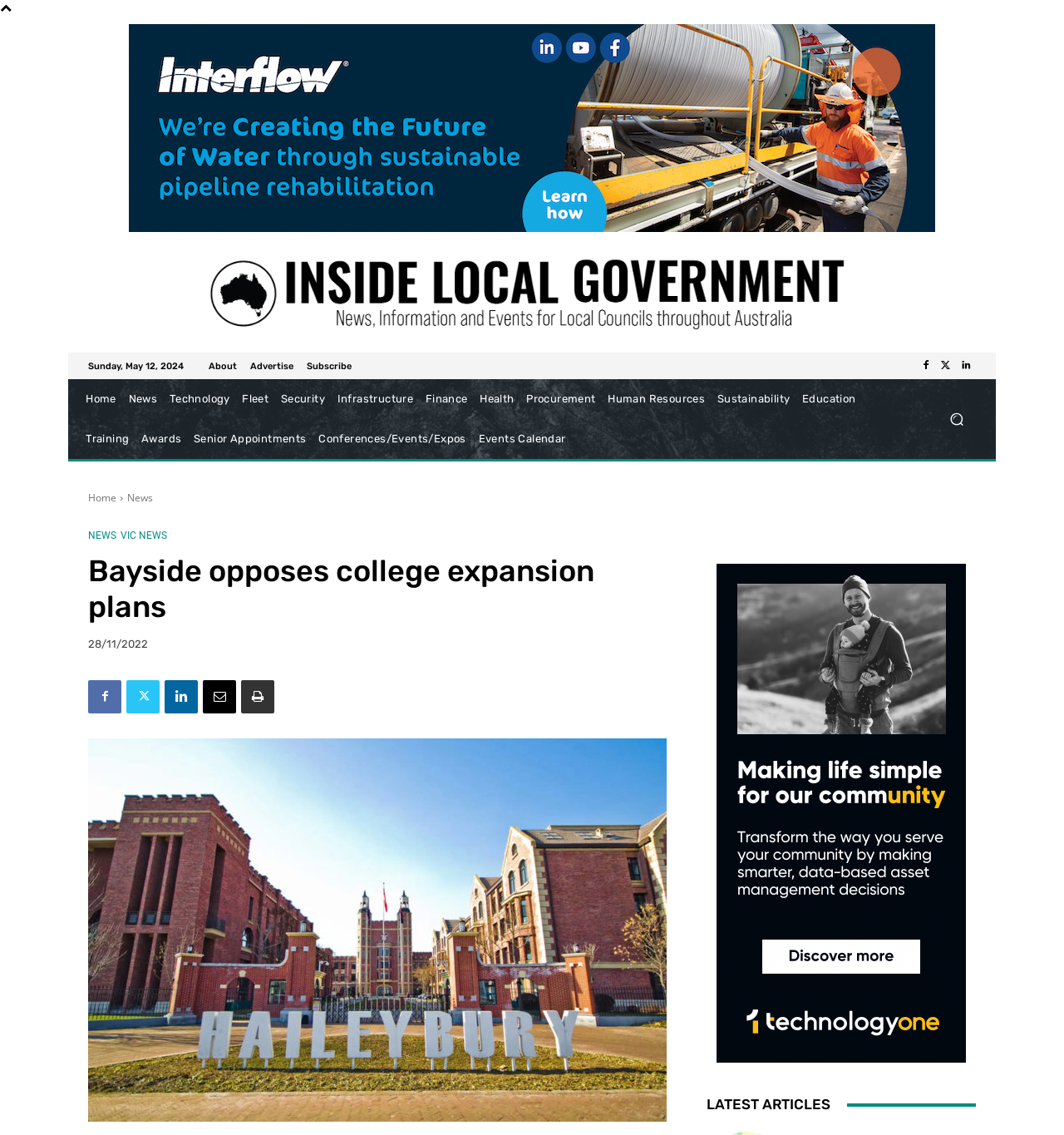Please mark the clickable region by giving the bounding box coordinates needed to complete this instruction: "View the article about Bayside opposes college expansion plans".

[0.083, 0.487, 0.627, 0.55]